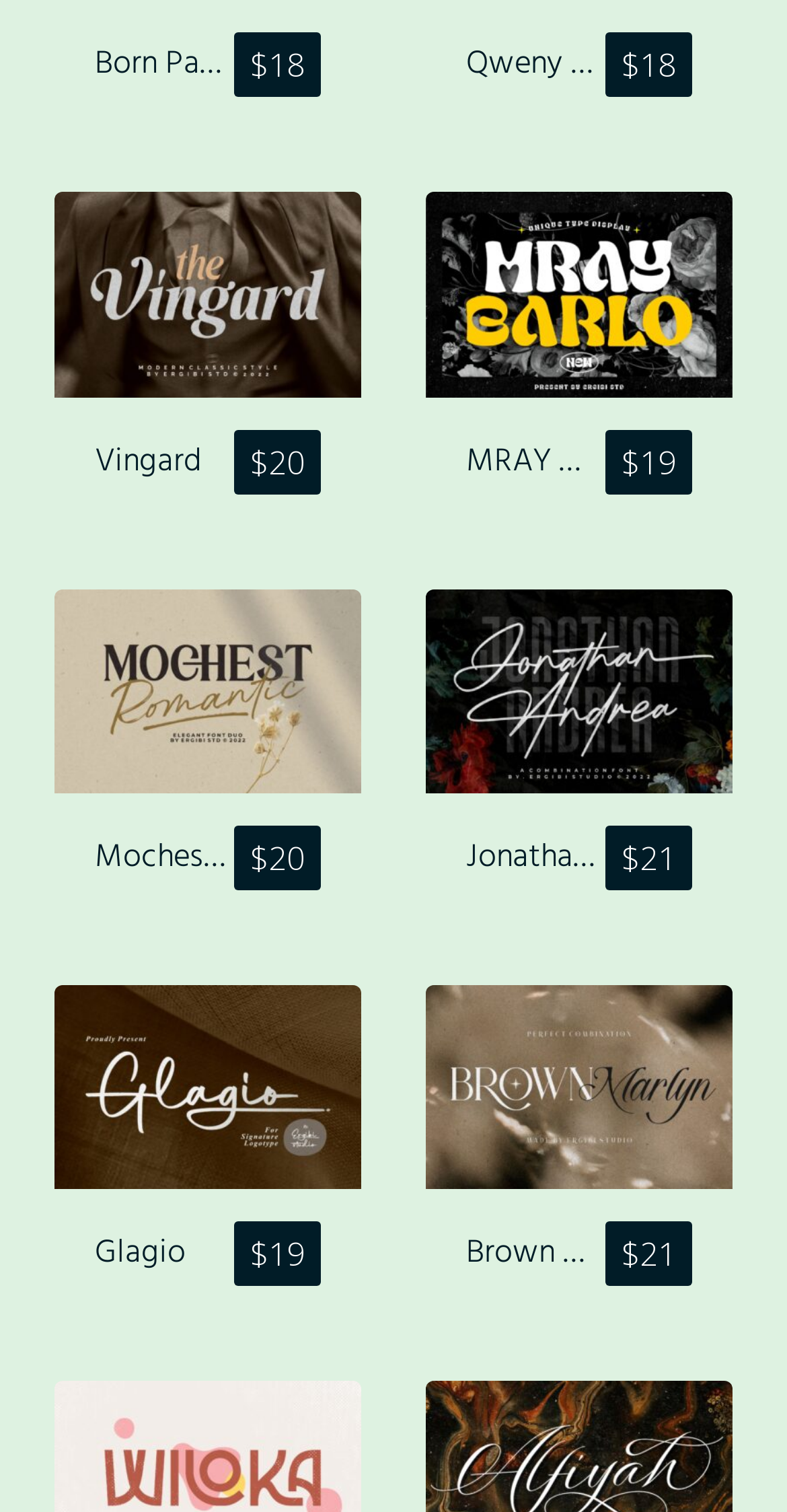What is the name of the product at the bottom left?
Based on the image, please offer an in-depth response to the question.

I looked at the link elements and their corresponding headings, and found that the product at the bottom left is 'Glagio'.